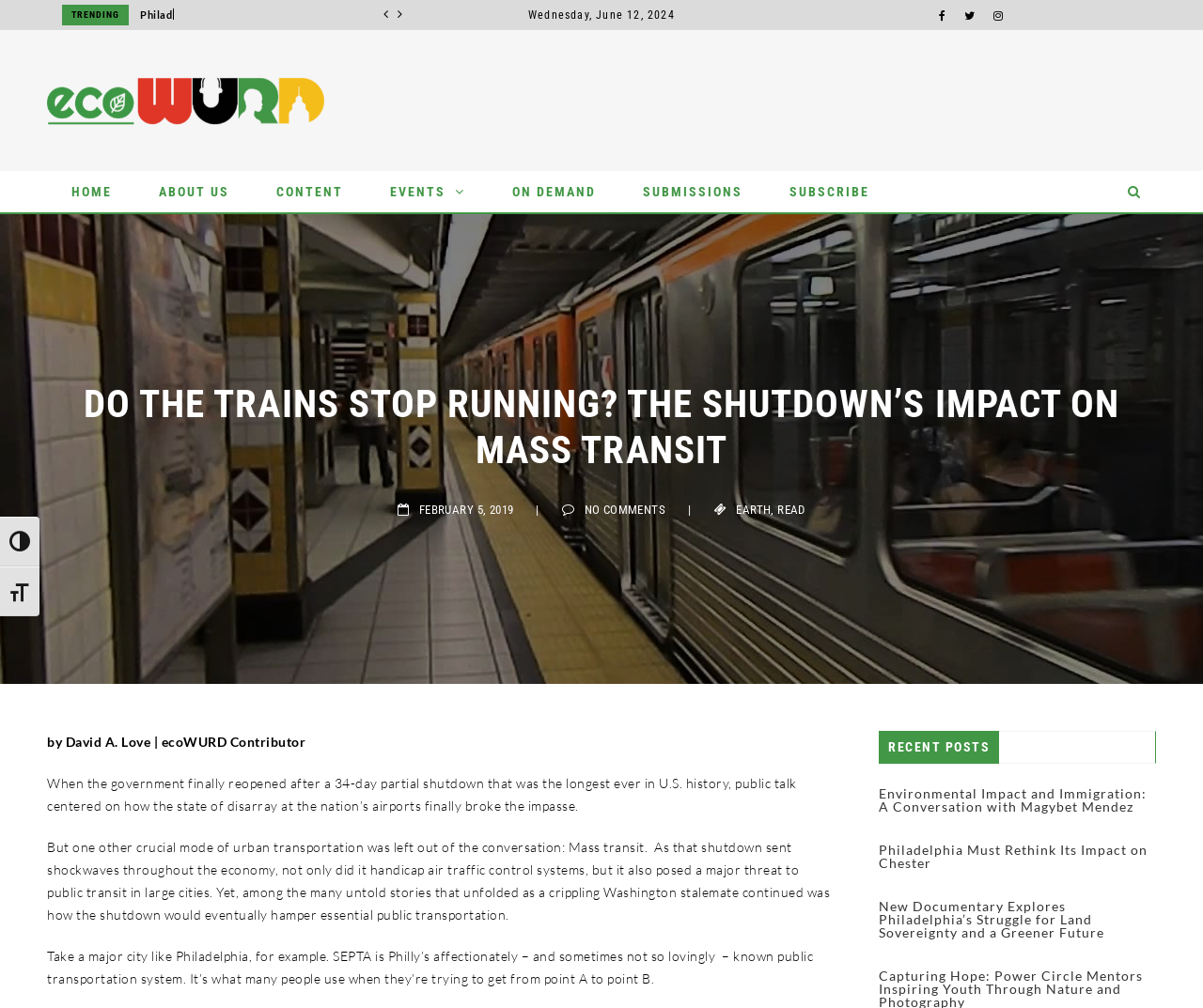Please determine the bounding box of the UI element that matches this description: alt="Logo". The coordinates should be given as (top-left x, top-left y, bottom-right x, bottom-right y), with all values between 0 and 1.

[0.039, 0.092, 0.27, 0.107]